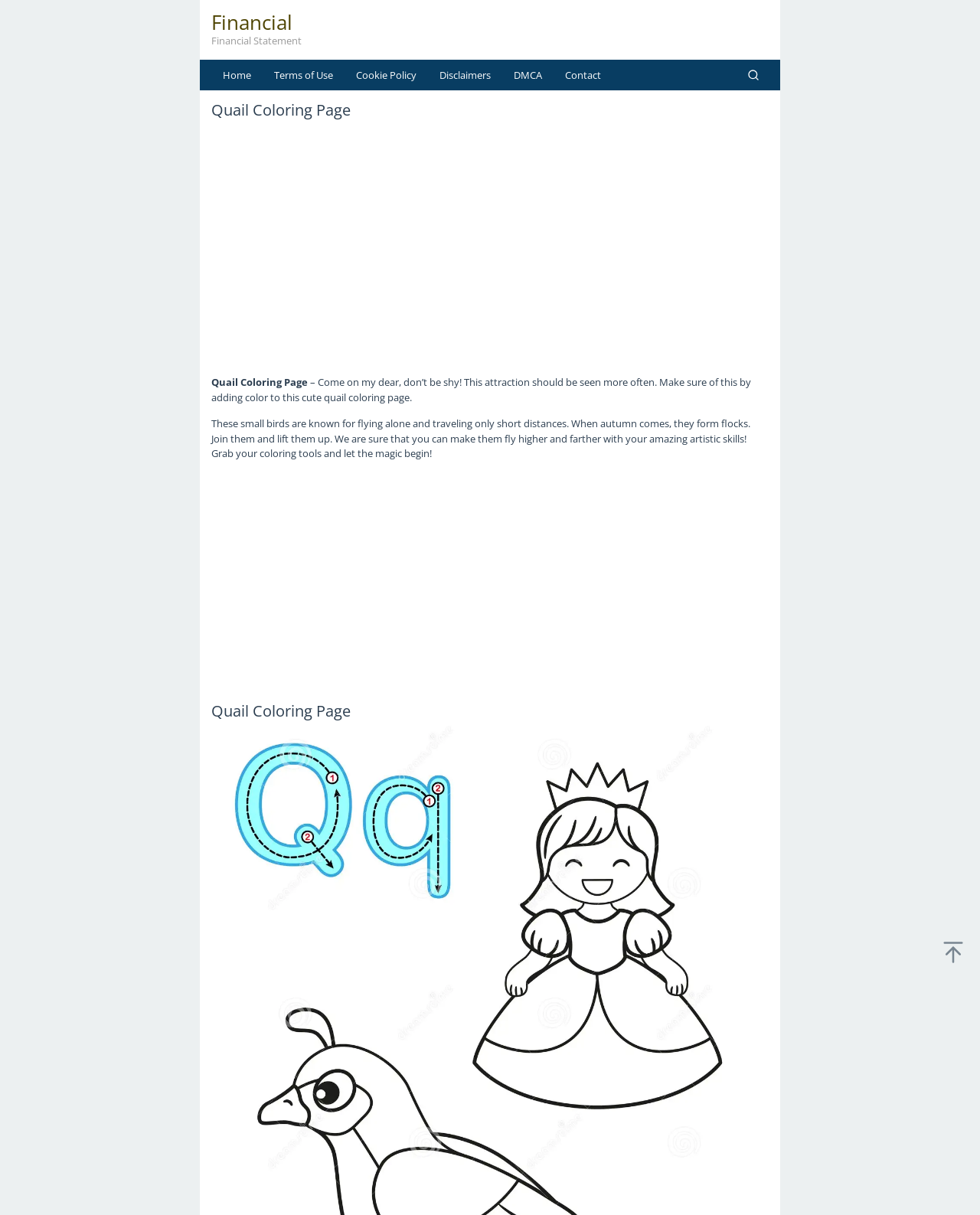Answer the question with a single word or phrase: 
How many links are in the top navigation bar?

6